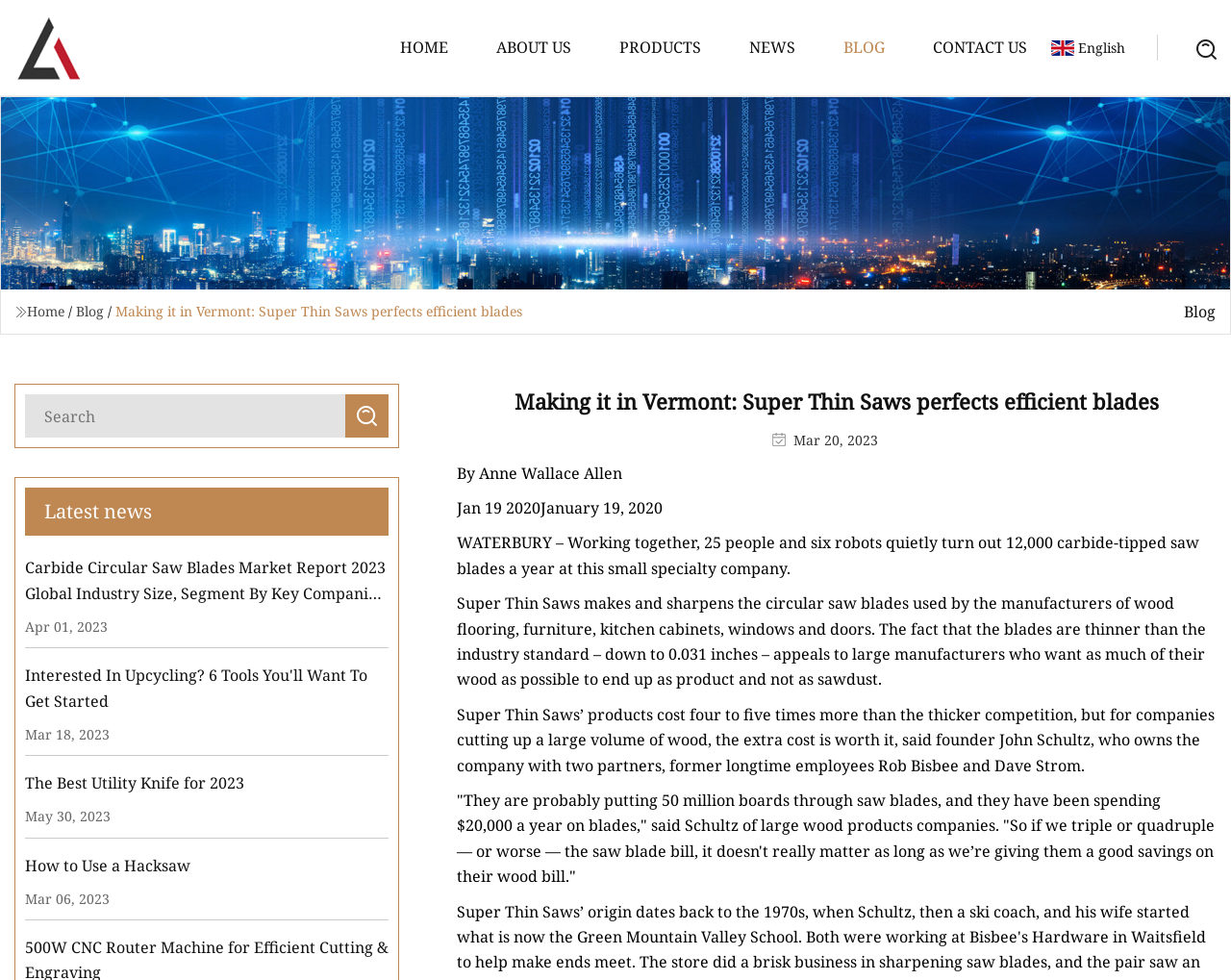Identify the bounding box coordinates of the clickable region required to complete the instruction: "Click on the HOME link". The coordinates should be given as four float numbers within the range of 0 and 1, i.e., [left, top, right, bottom].

[0.313, 0.0, 0.376, 0.097]